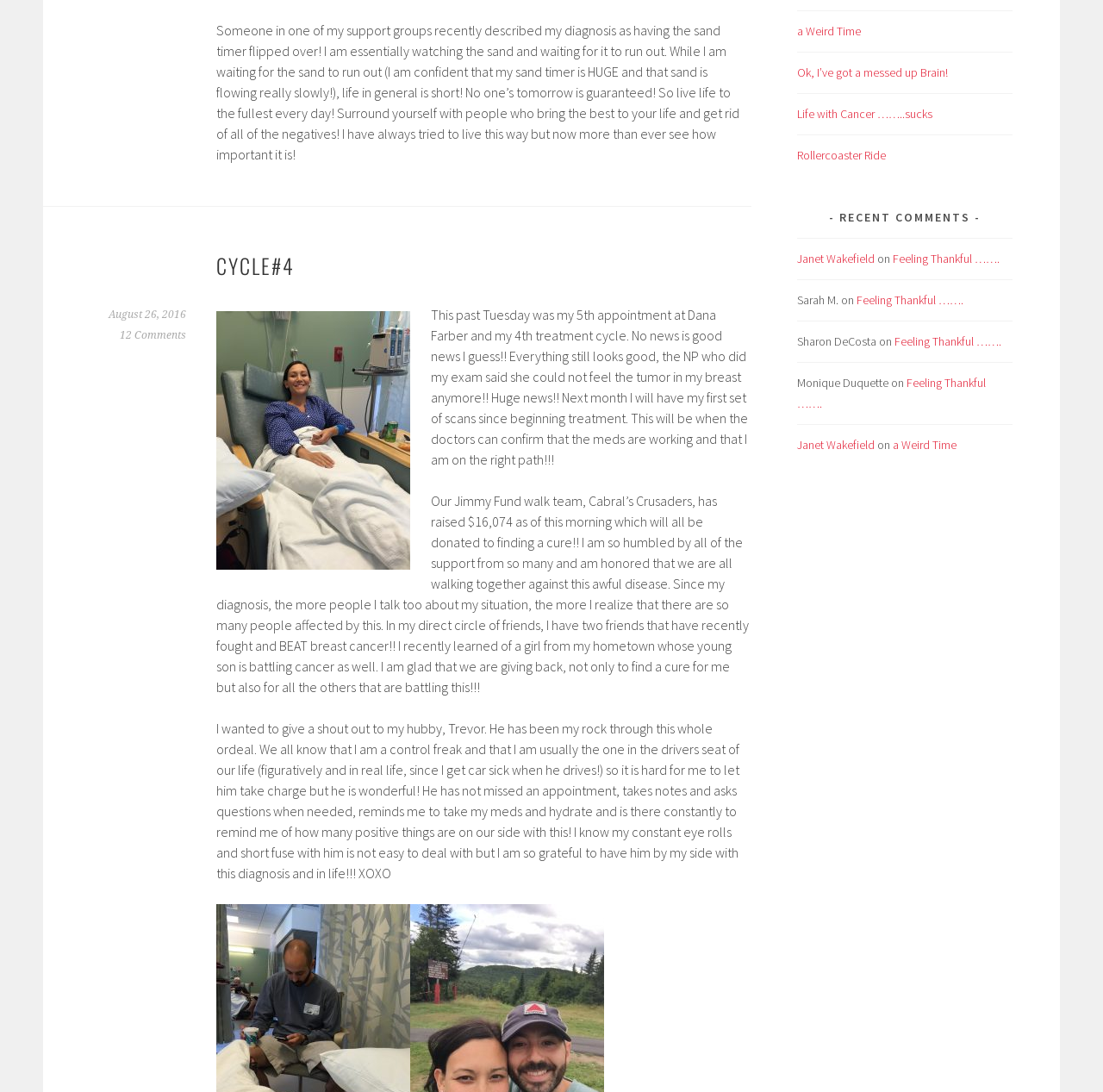Based on the description "Feeling Thankful …….", find the bounding box of the specified UI element.

[0.777, 0.268, 0.873, 0.282]